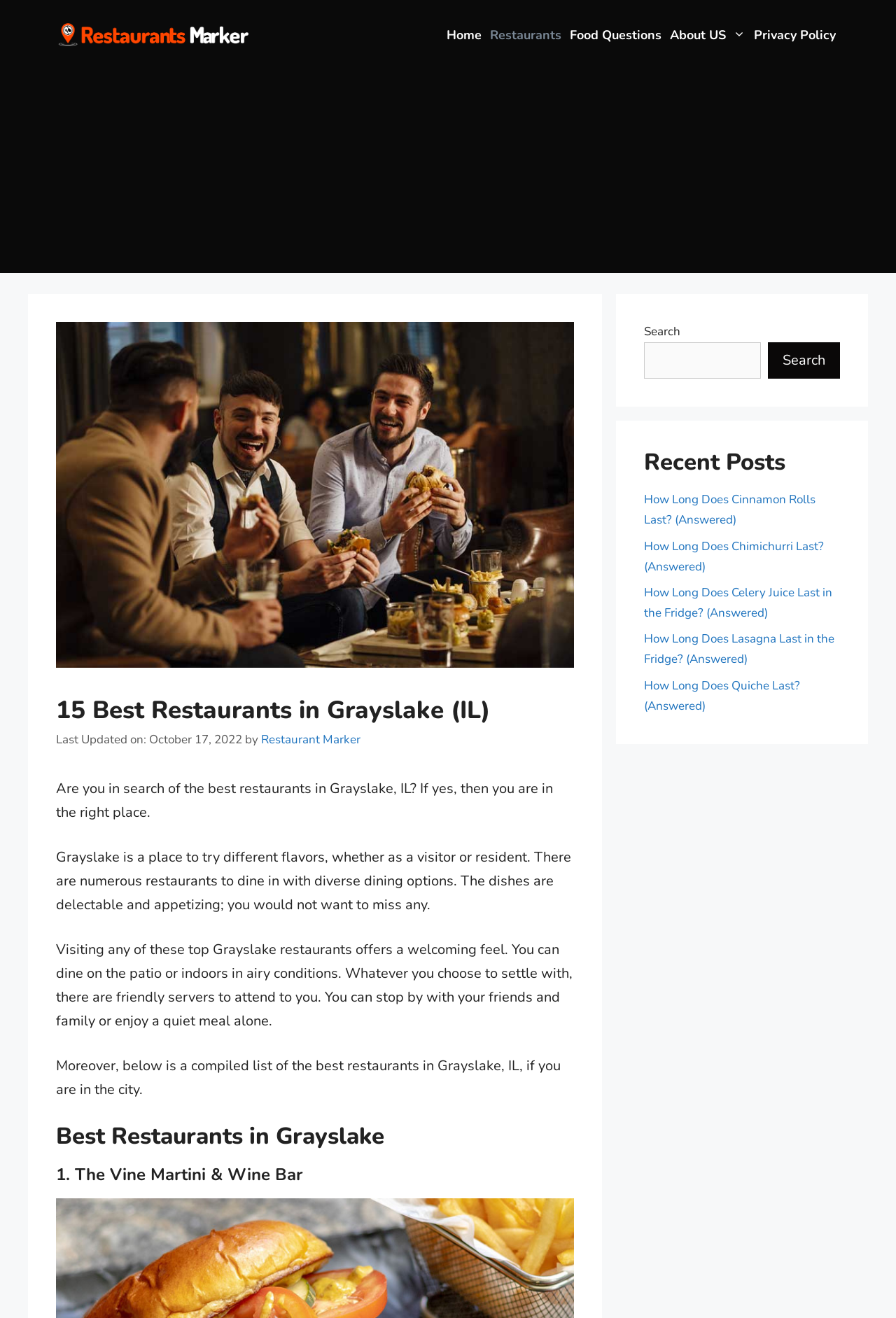What is the name of the first restaurant listed?
Answer the question in as much detail as possible.

The first restaurant listed on the webpage is 'The Vine Martini & Wine Bar', which is likely a popular restaurant in Grayslake, Illinois.